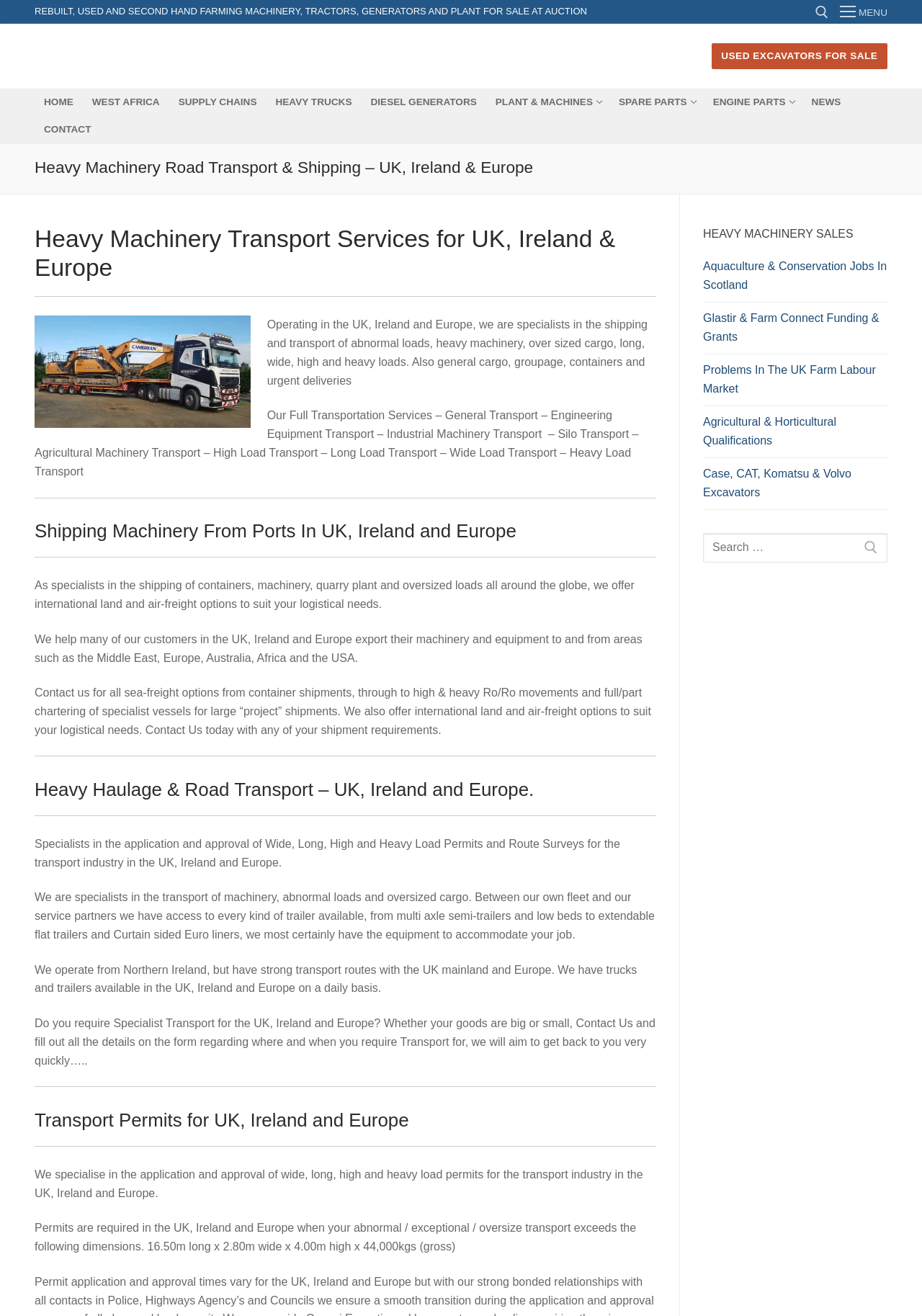Explain in detail what you observe on this webpage.

This webpage is about a heavy haulage company that specializes in road transport and shipping for heavy, wide, high loads, heavy construction machinery, production equipment, and farm machines in the UK, Ireland, and Europe.

At the top of the page, there is a search bar and a menu link. Below that, there is a heading that reads "Heavy Machinery Road Transport & Shipping – UK, Ireland & Europe" followed by a subheading that describes the company's services.

To the right of the heading, there is an image of heavy machinery transport. Below the image, there are several paragraphs of text that describe the company's transportation services, including general transport, engineering equipment transport, industrial machinery transport, and more.

Further down the page, there are sections dedicated to shipping machinery from ports in the UK, Ireland, and Europe, as well as heavy haulage and road transport services. These sections include information about the company's international land and air-freight options, sea-freight options, and permit services for wide, long, high, and heavy loads.

On the right-hand side of the page, there are links to various topics, including used excavators for sale, heavy trucks, diesel generators, plant and machines, spare parts, engine parts, news, and contact information.

There are also several separators throughout the page, which divide the different sections of content. Overall, the page is densely packed with information about the company's services and expertise in heavy haulage and road transport.